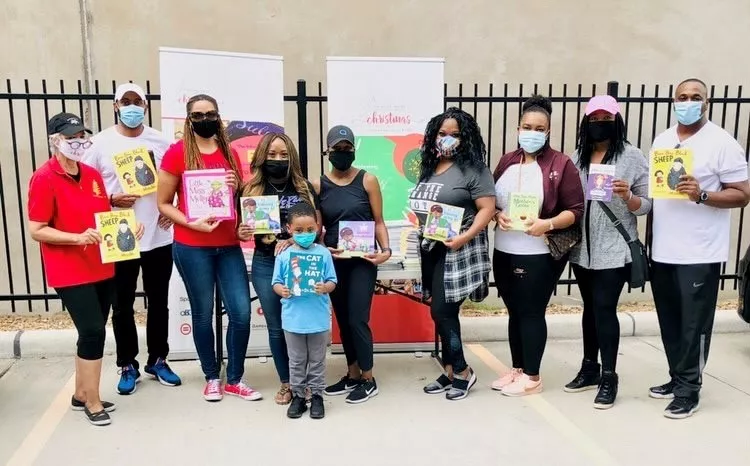Give a one-word or short phrase answer to the question: 
What is the theme of the backdrop?

Twelve Days of Christmas